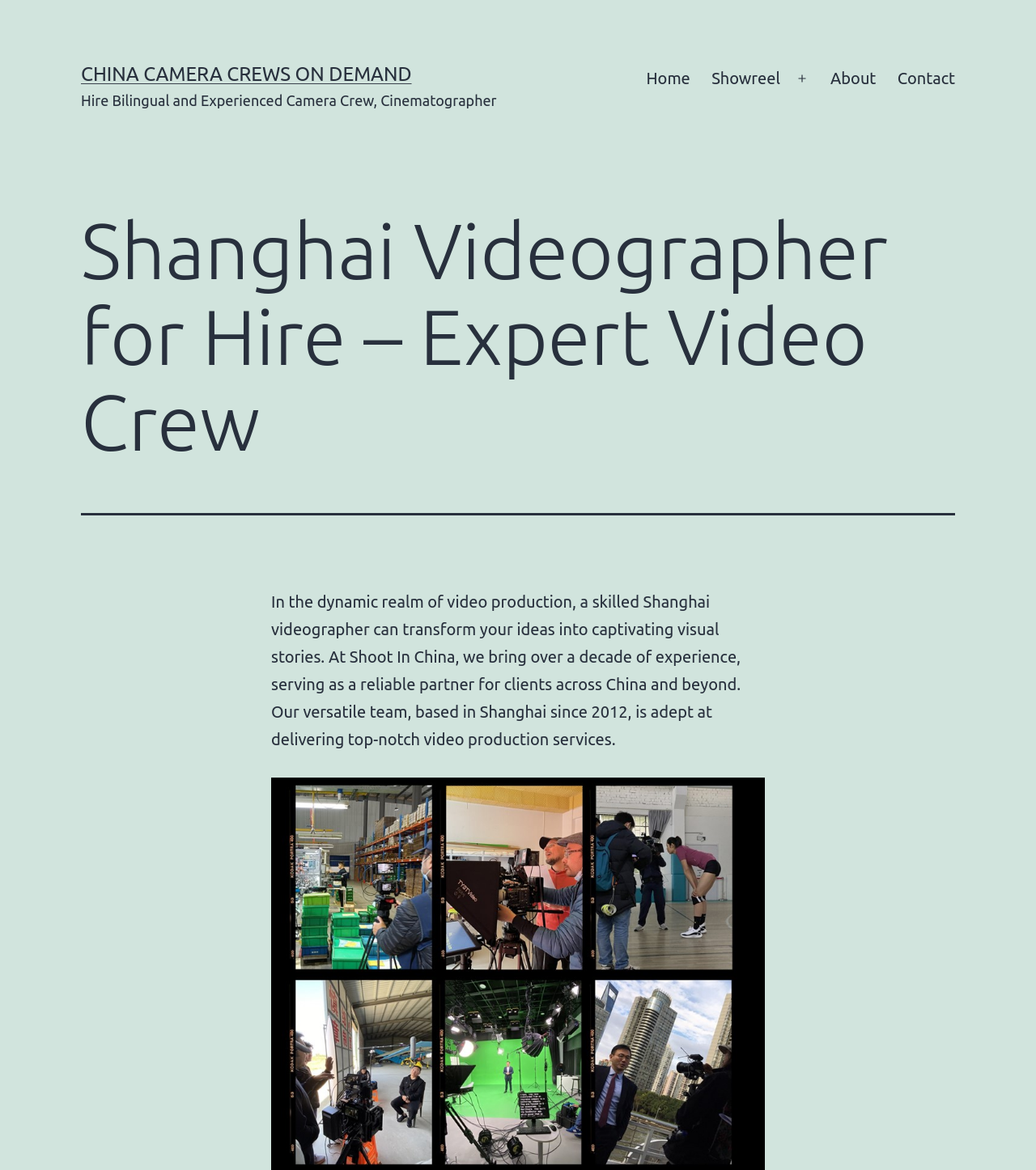Please give a one-word or short phrase response to the following question: 
What type of clients does the company serve?

Clients across China and beyond